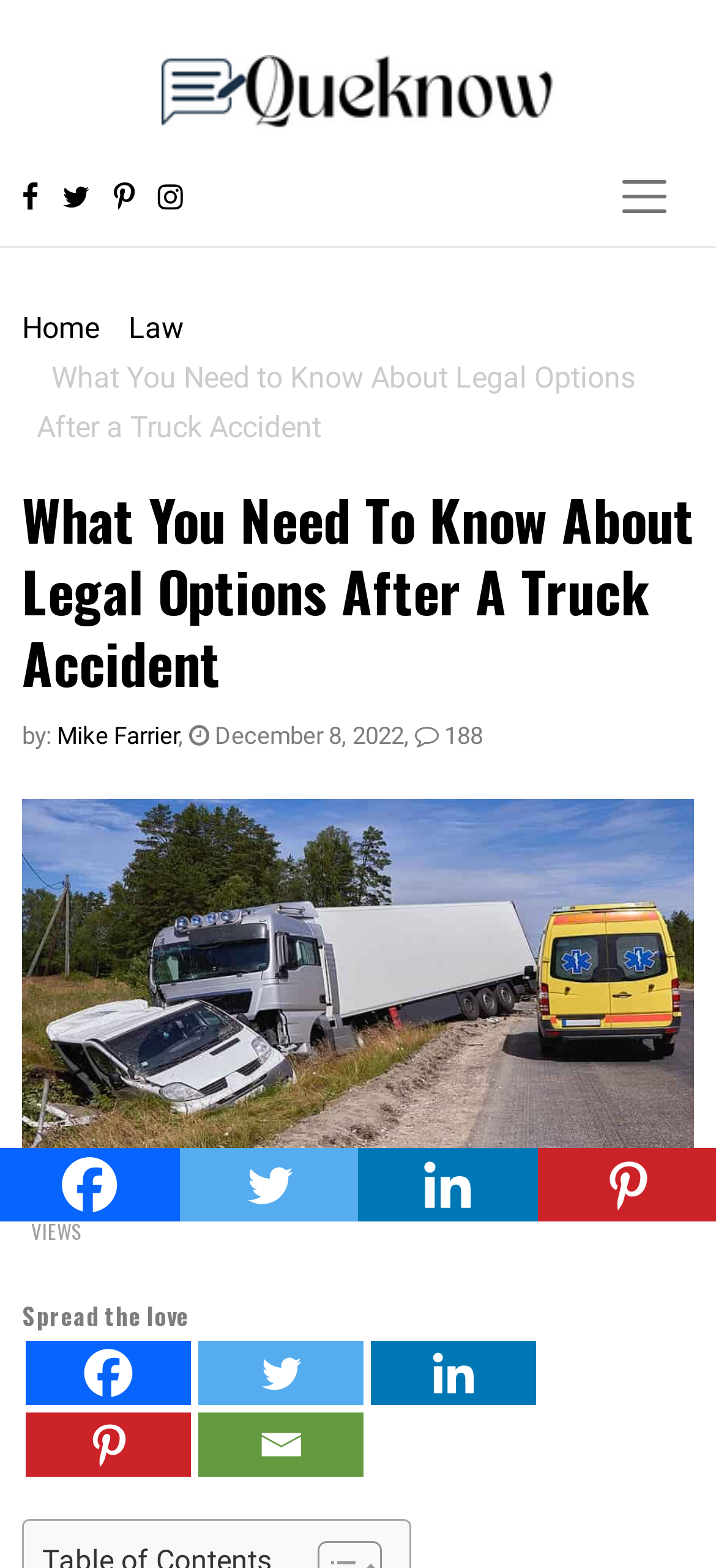Locate the bounding box coordinates of the element to click to perform the following action: 'Go to Home page'. The coordinates should be given as four float values between 0 and 1, in the form of [left, top, right, bottom].

[0.031, 0.198, 0.138, 0.22]